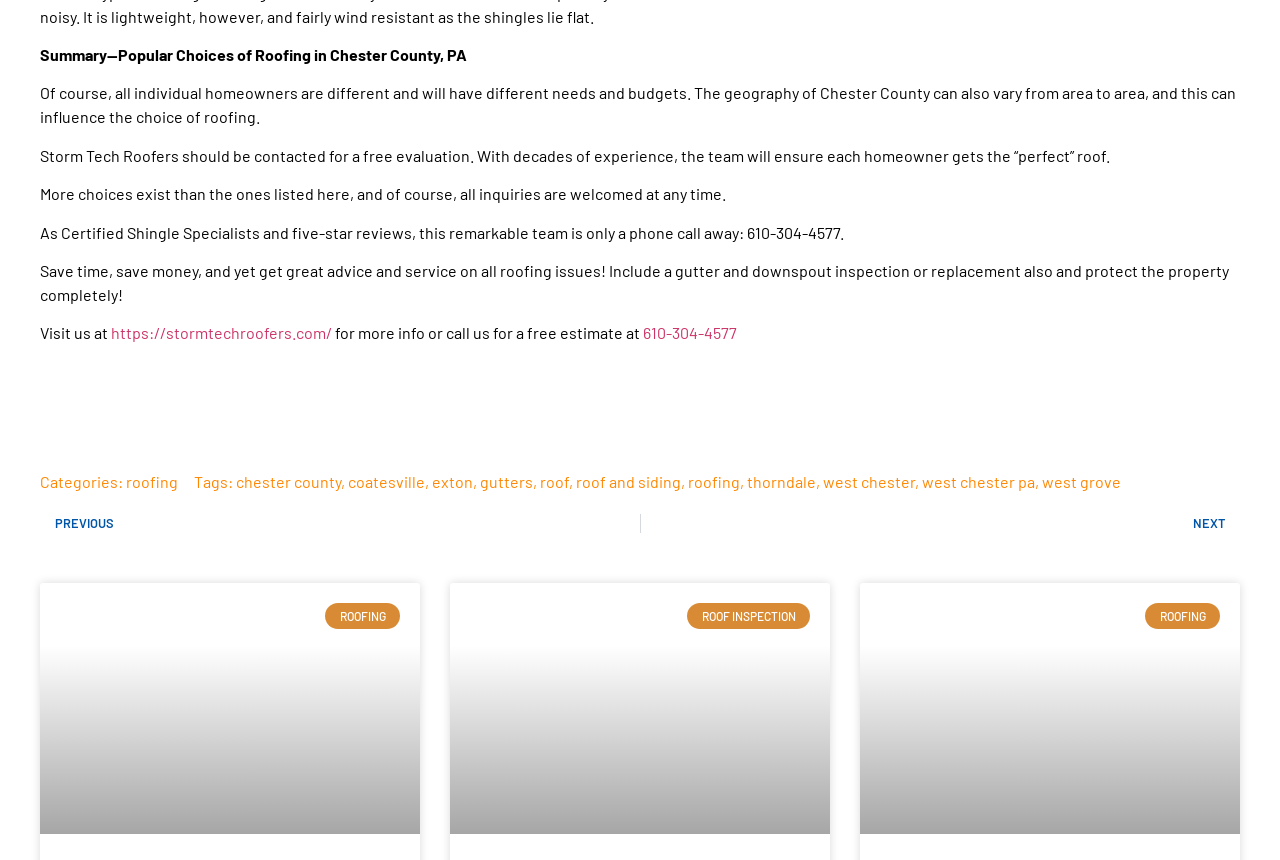Identify the coordinates of the bounding box for the element that must be clicked to accomplish the instruction: "Call for a free estimate".

[0.502, 0.376, 0.576, 0.398]